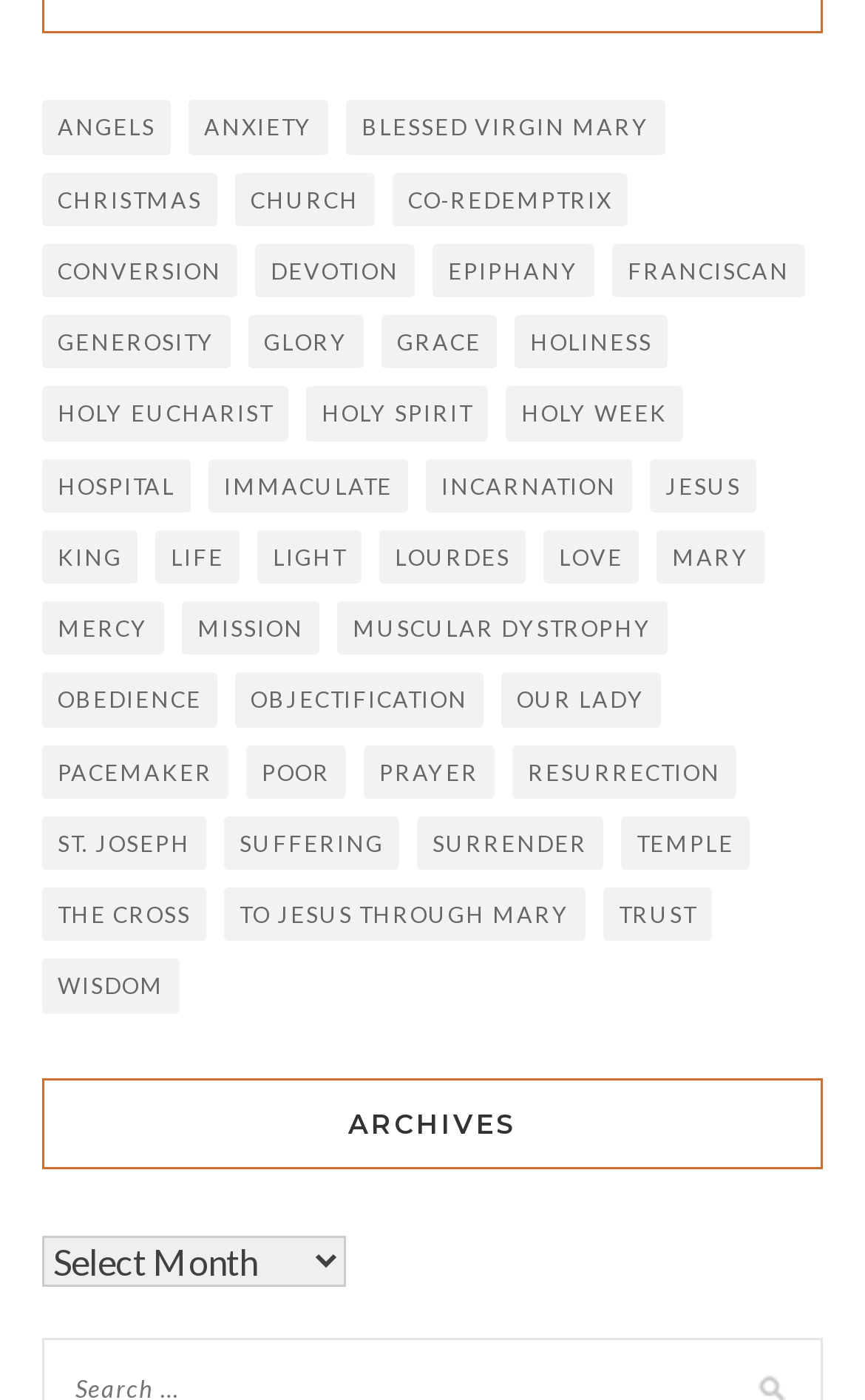Answer the question with a brief word or phrase:
What is the first link on the webpage?

Angels